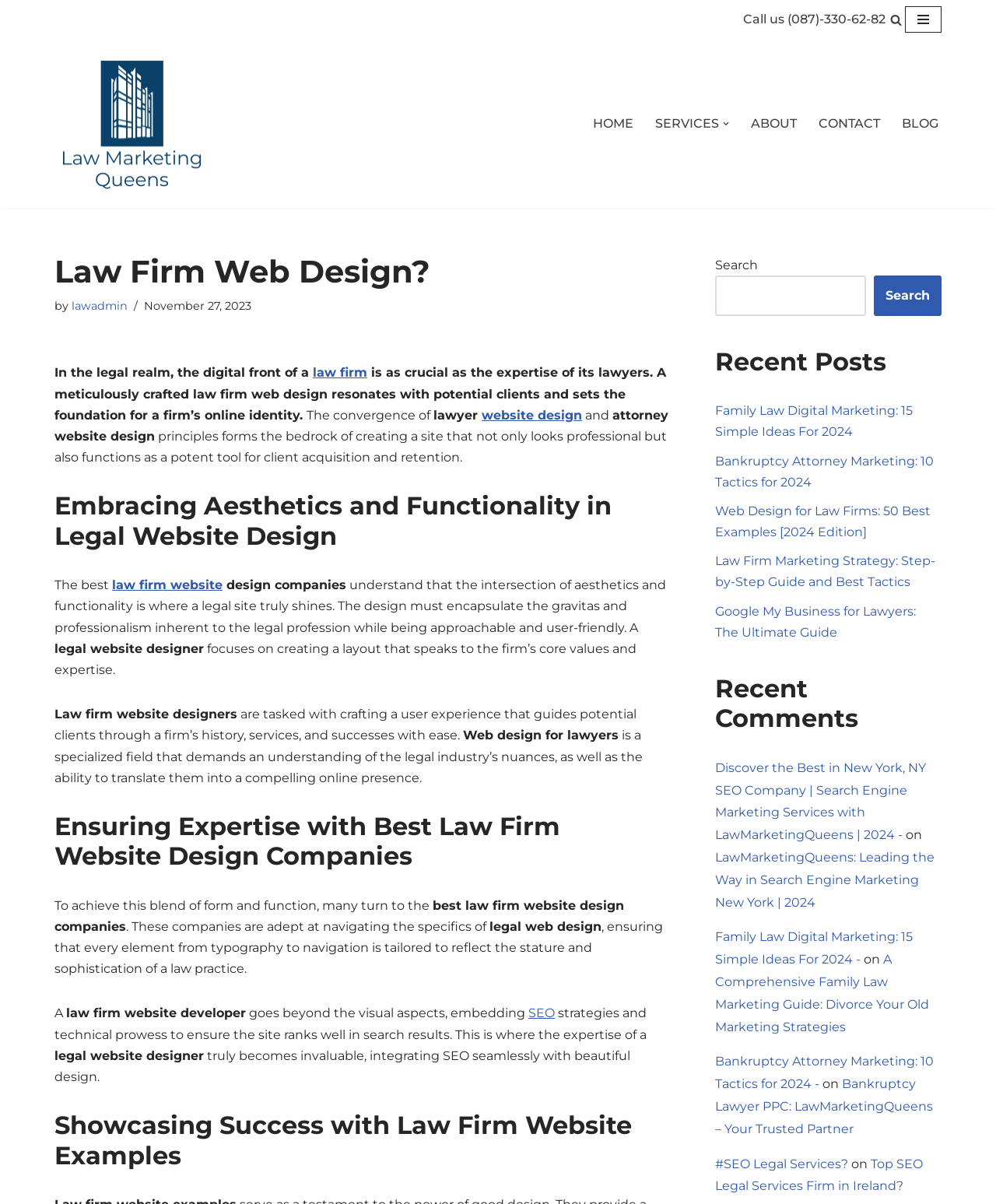Find the bounding box of the web element that fits this description: "#SEO Legal Services?".

[0.718, 0.96, 0.852, 0.973]